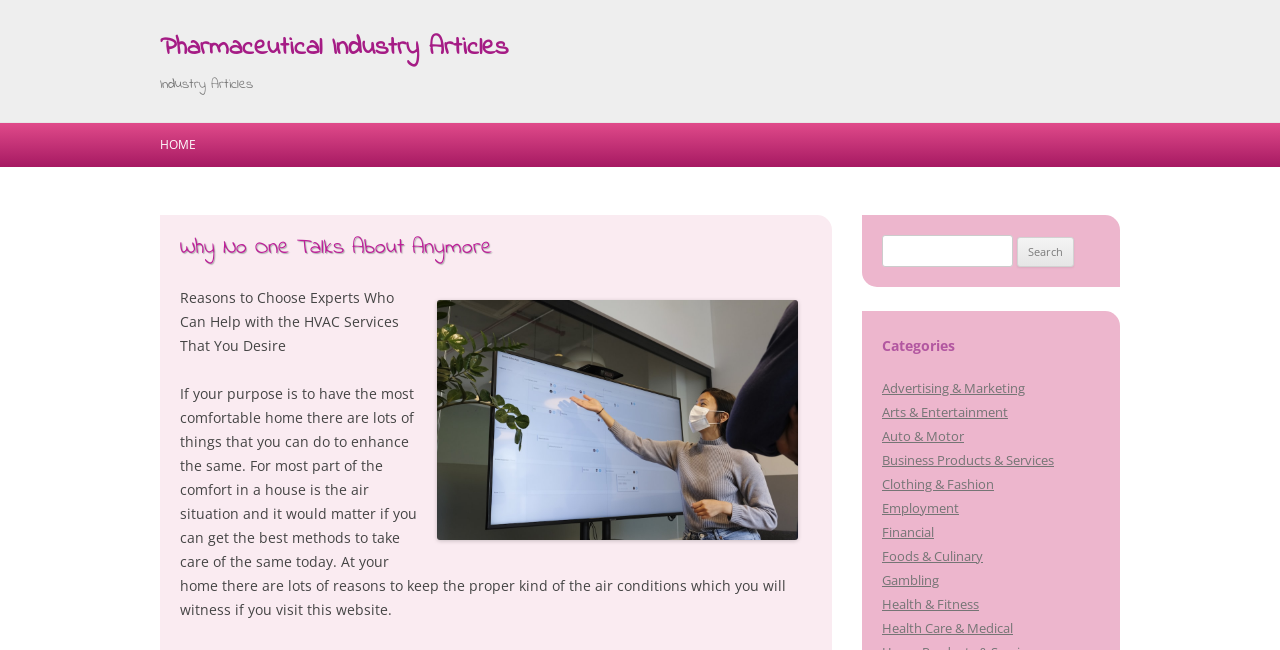Locate the bounding box coordinates of the clickable area to execute the instruction: "Click on Health Care & Medical". Provide the coordinates as four float numbers between 0 and 1, represented as [left, top, right, bottom].

[0.689, 0.952, 0.791, 0.979]